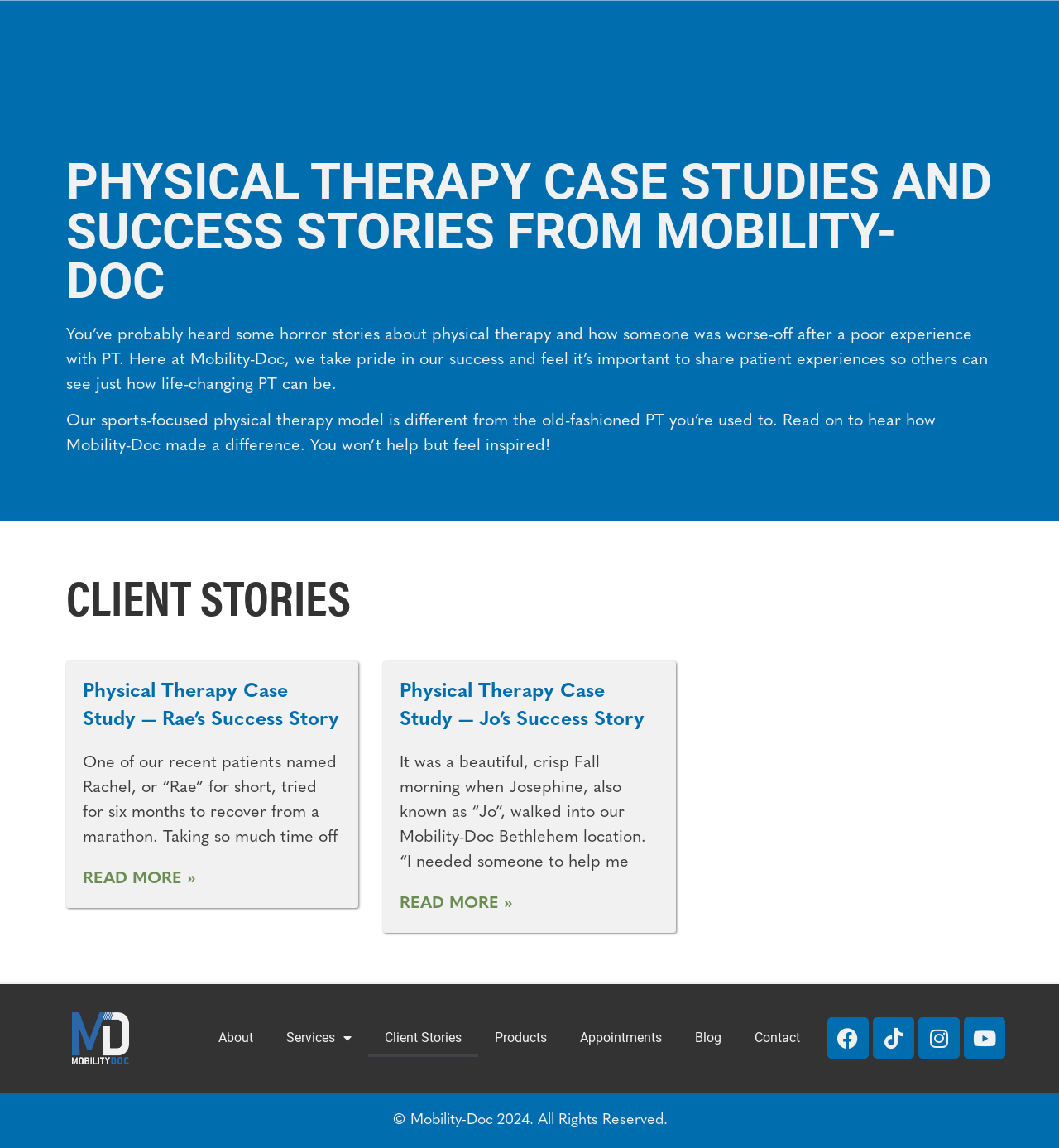Can you find the bounding box coordinates for the element to click on to achieve the instruction: "Read Physical Therapy Case Study — Jo’s Success Story"?

[0.378, 0.594, 0.609, 0.636]